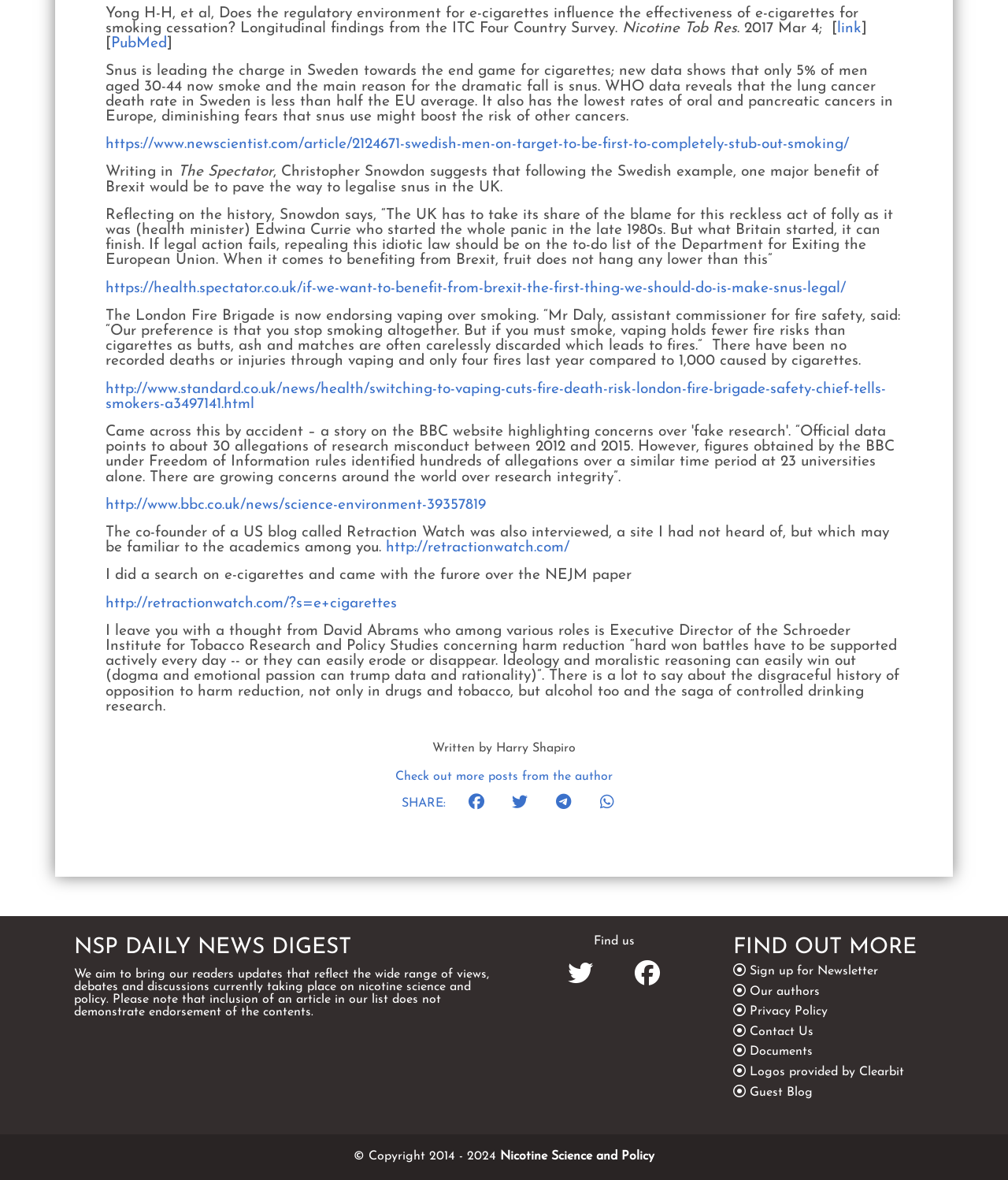Using the given element description, provide the bounding box coordinates (top-left x, top-left y, bottom-right x, bottom-right y) for the corresponding UI element in the screenshot: Contact Us

[0.744, 0.869, 0.807, 0.88]